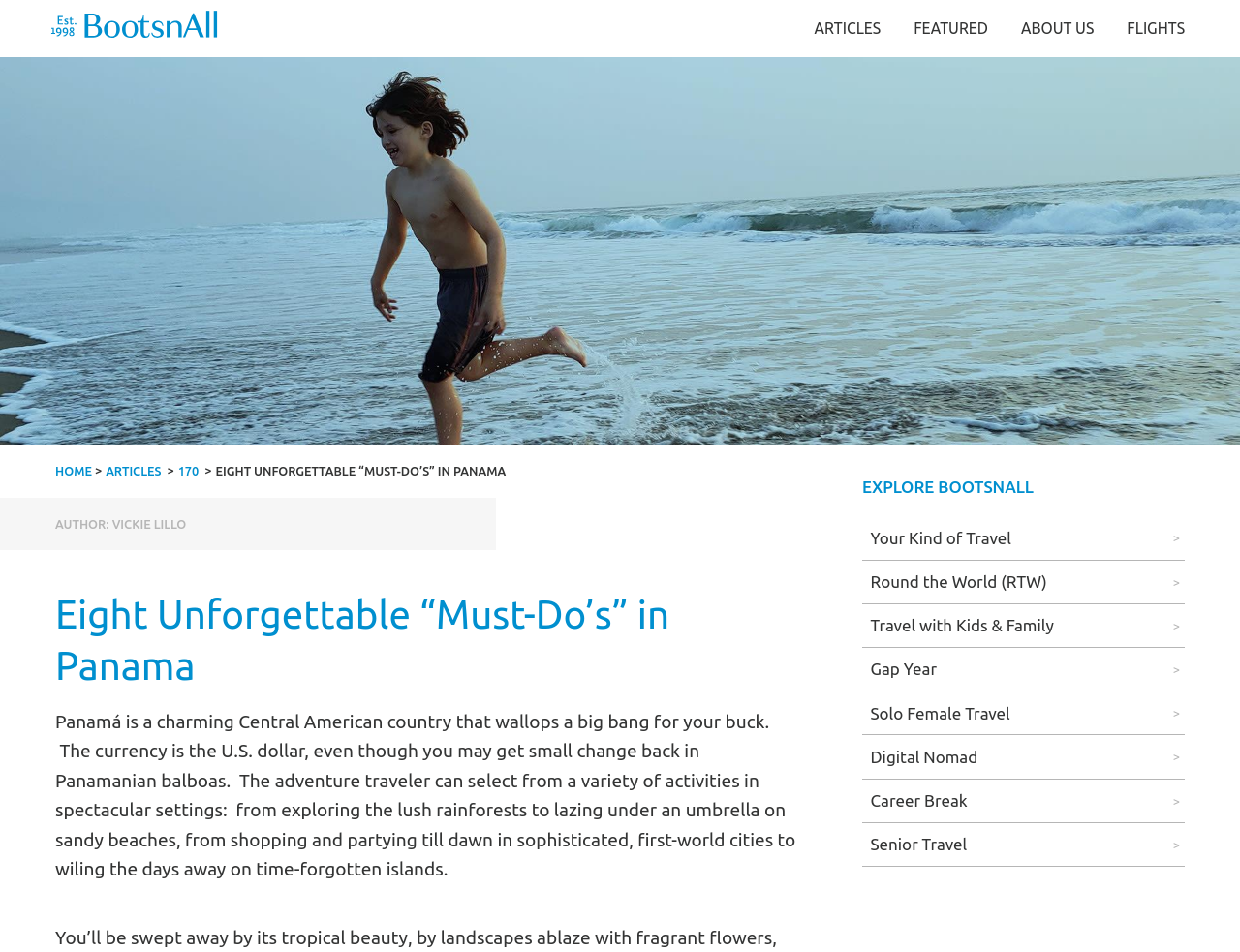Identify the bounding box coordinates for the region of the element that should be clicked to carry out the instruction: "Click on the 'Eight Unforgettable “Must-Do’s” in Panama' heading". The bounding box coordinates should be four float numbers between 0 and 1, i.e., [left, top, right, bottom].

[0.045, 0.619, 0.645, 0.725]